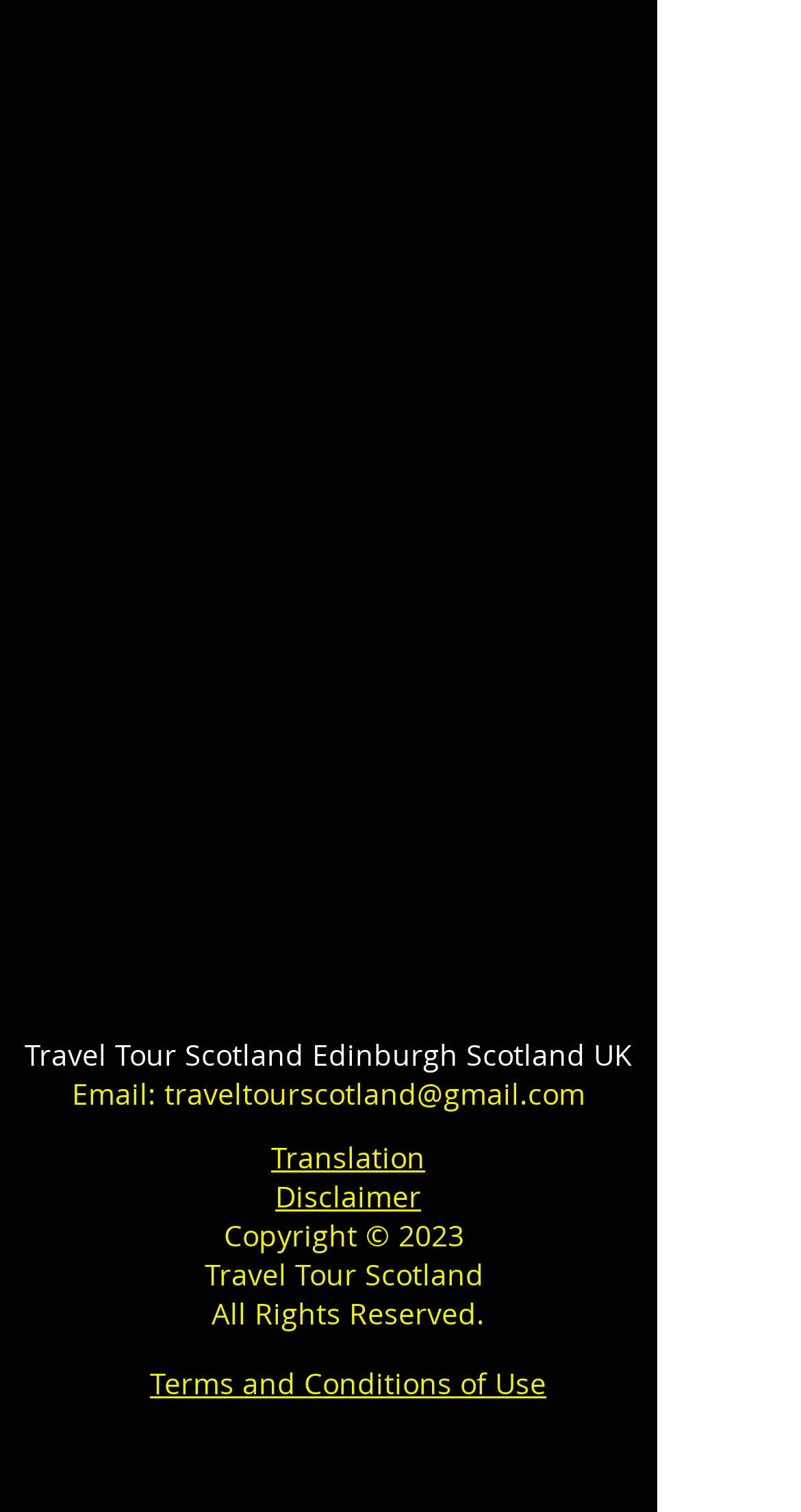What year is the copyright for?
Answer the question with a single word or phrase by looking at the picture.

2023